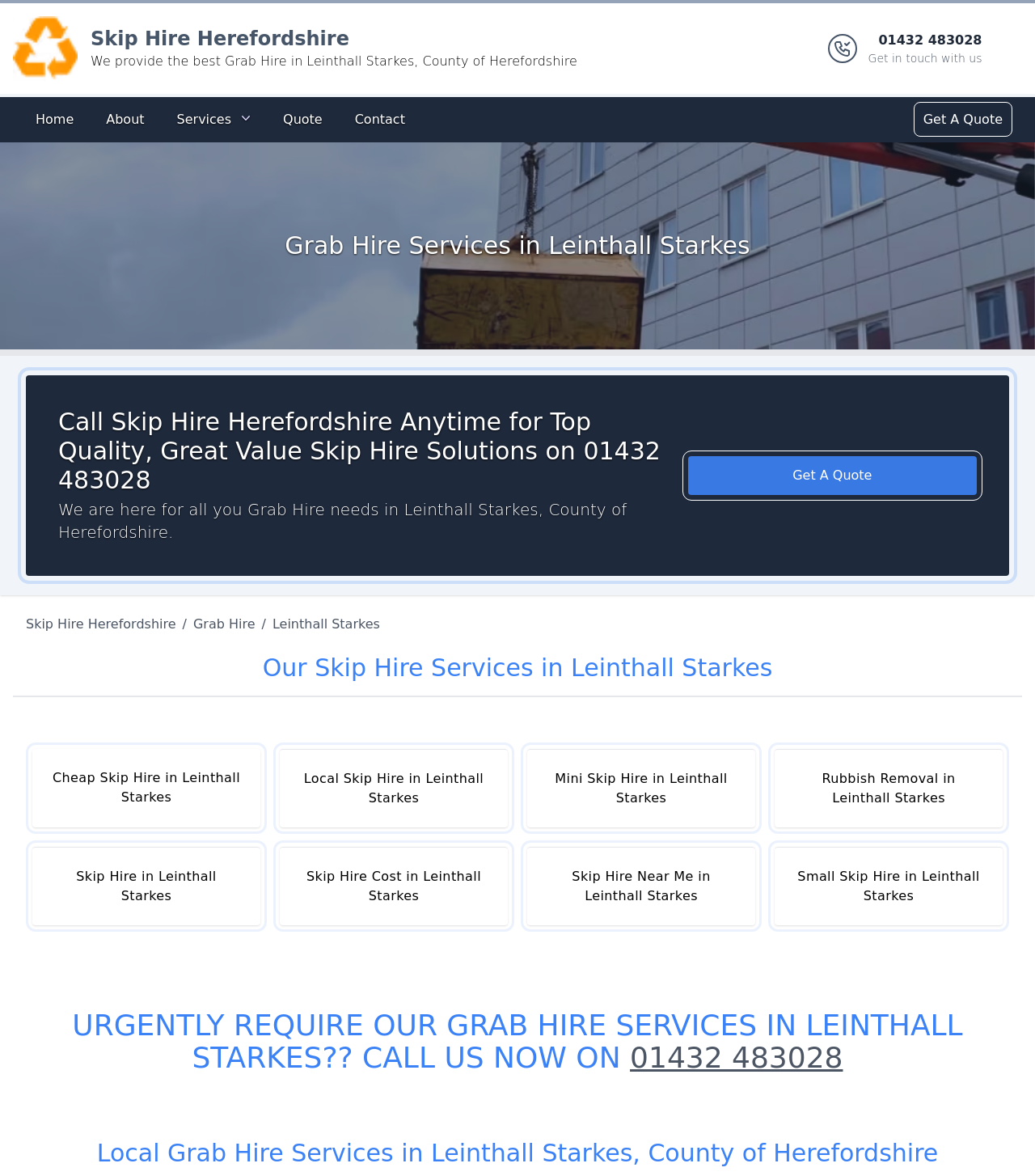Please locate and generate the primary heading on this webpage.

Grab Hire Services in Leinthall Starkes